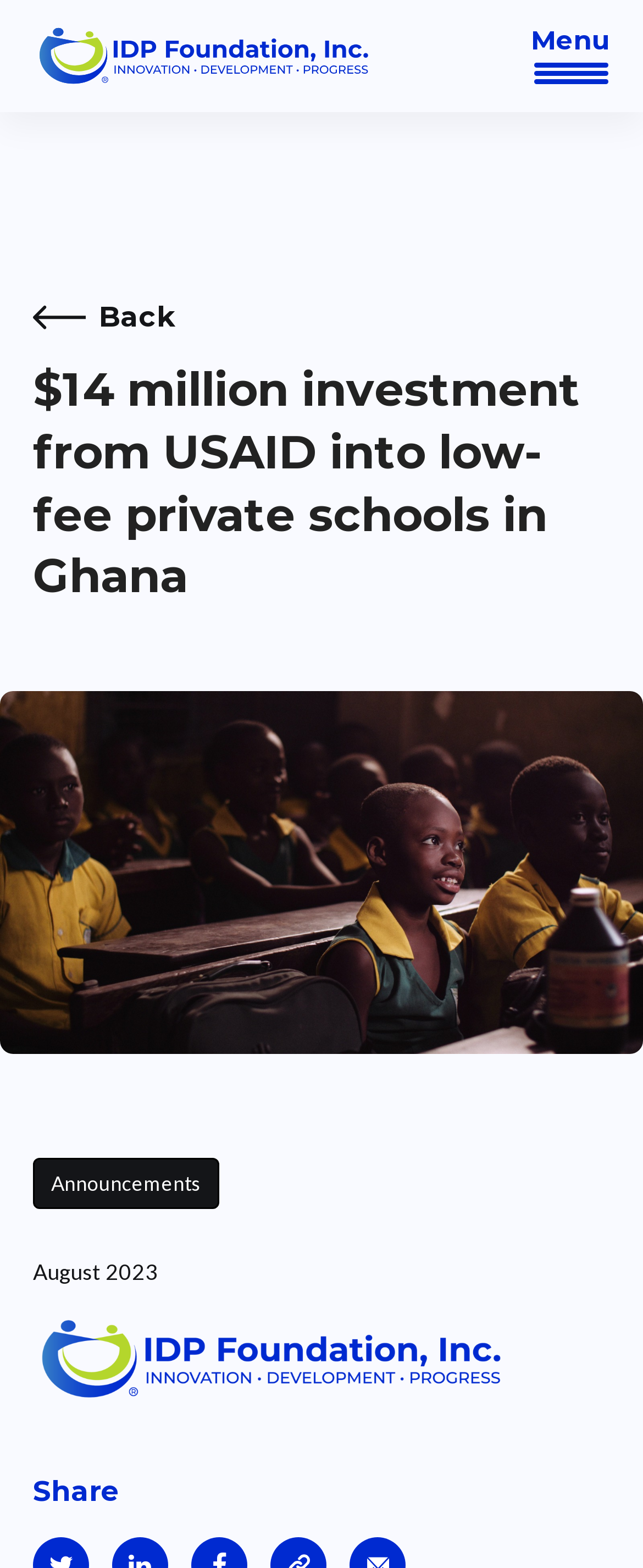Please reply to the following question with a single word or a short phrase:
Is the mobile menu expanded?

No